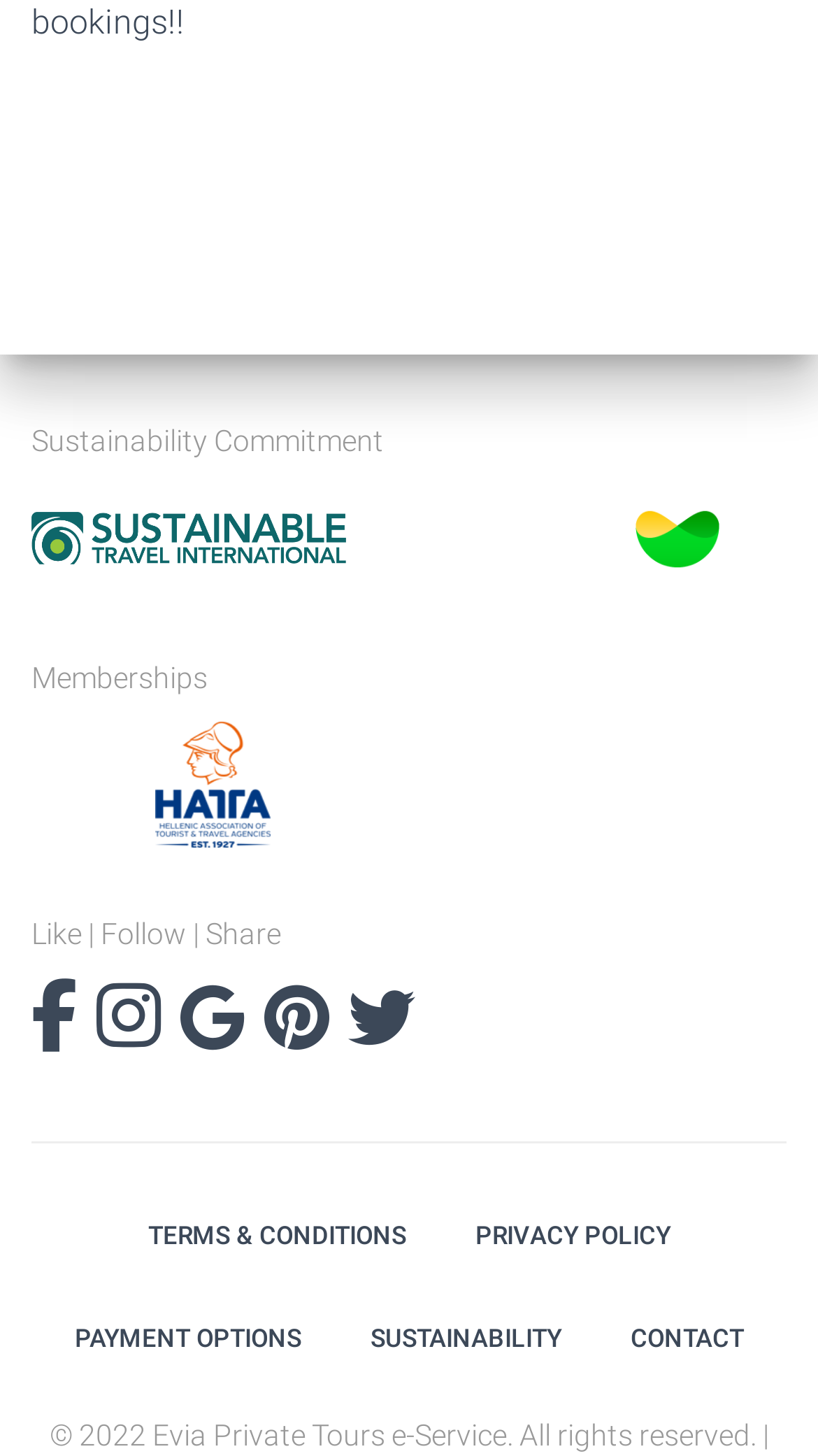How many membership links are there?
Analyze the image and provide a thorough answer to the question.

There are four links with images, namely 'Travel Sustainable Int', 'Stripe Climate Member', 'Greece GNTO', and 'HATTA', which are likely membership links.